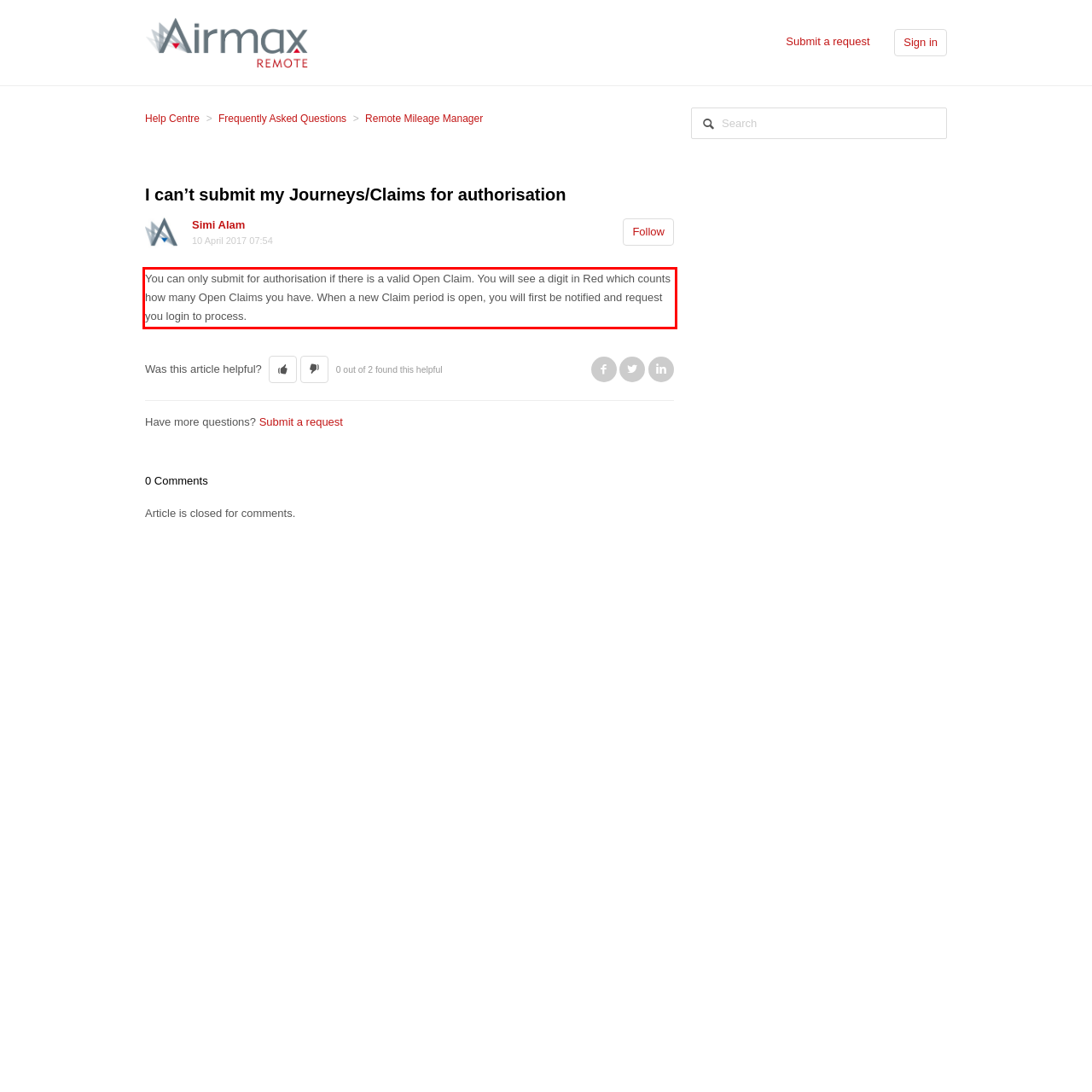Analyze the screenshot of the webpage that features a red bounding box and recognize the text content enclosed within this red bounding box.

You can only submit for authorisation if there is a valid Open Claim. You will see a digit in Red which counts how many Open Claims you have. When a new Claim period is open, you will first be notified and request you login to process.